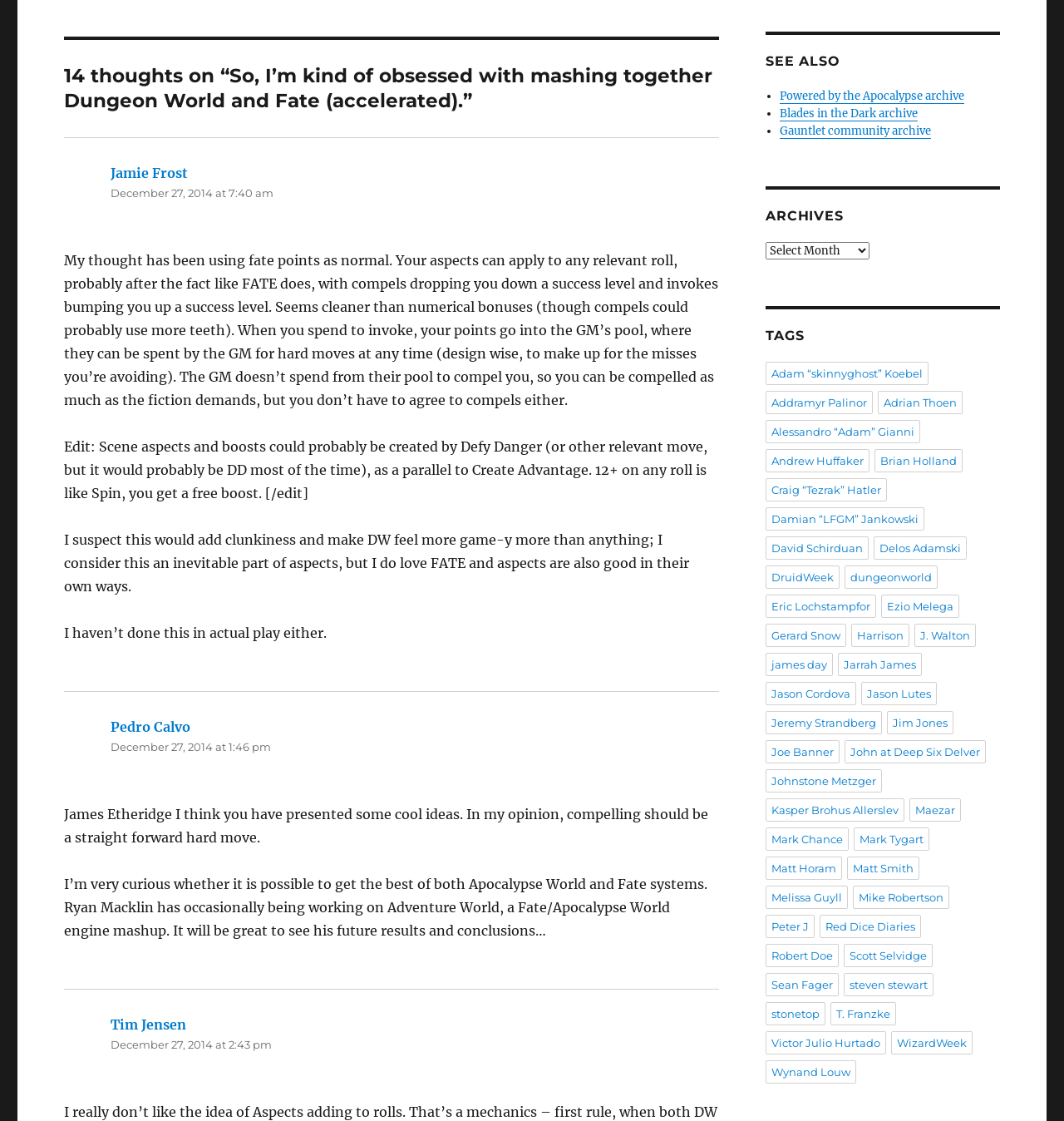Show the bounding box coordinates of the element that should be clicked to complete the task: "Click on the link 'Jamie Frost'".

[0.104, 0.147, 0.177, 0.161]